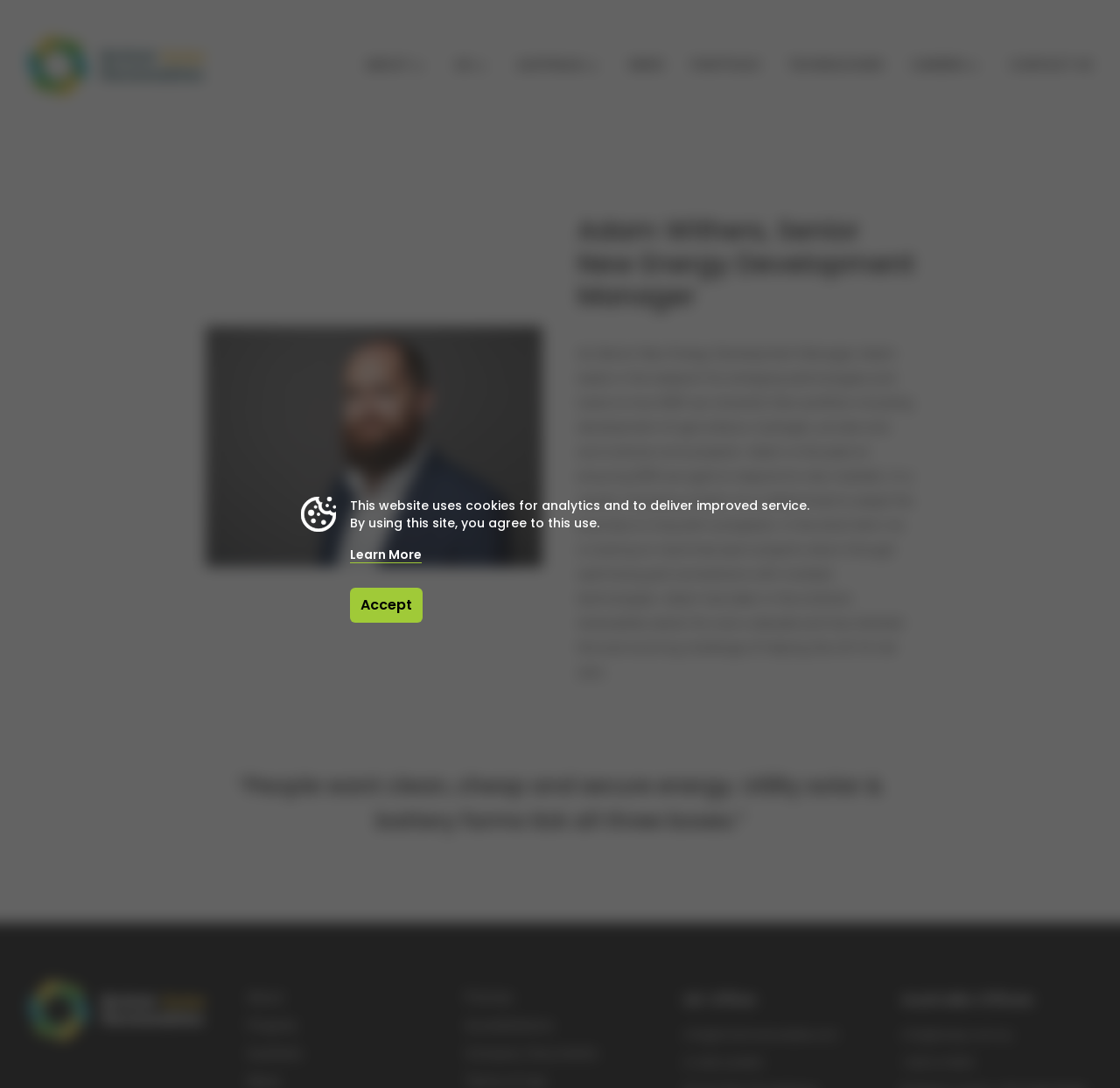Show the bounding box coordinates for the element that needs to be clicked to execute the following instruction: "Add Watermelon Ice SKE Salts by Crystal 10ml to cart". Provide the coordinates in the form of four float numbers between 0 and 1, i.e., [left, top, right, bottom].

None